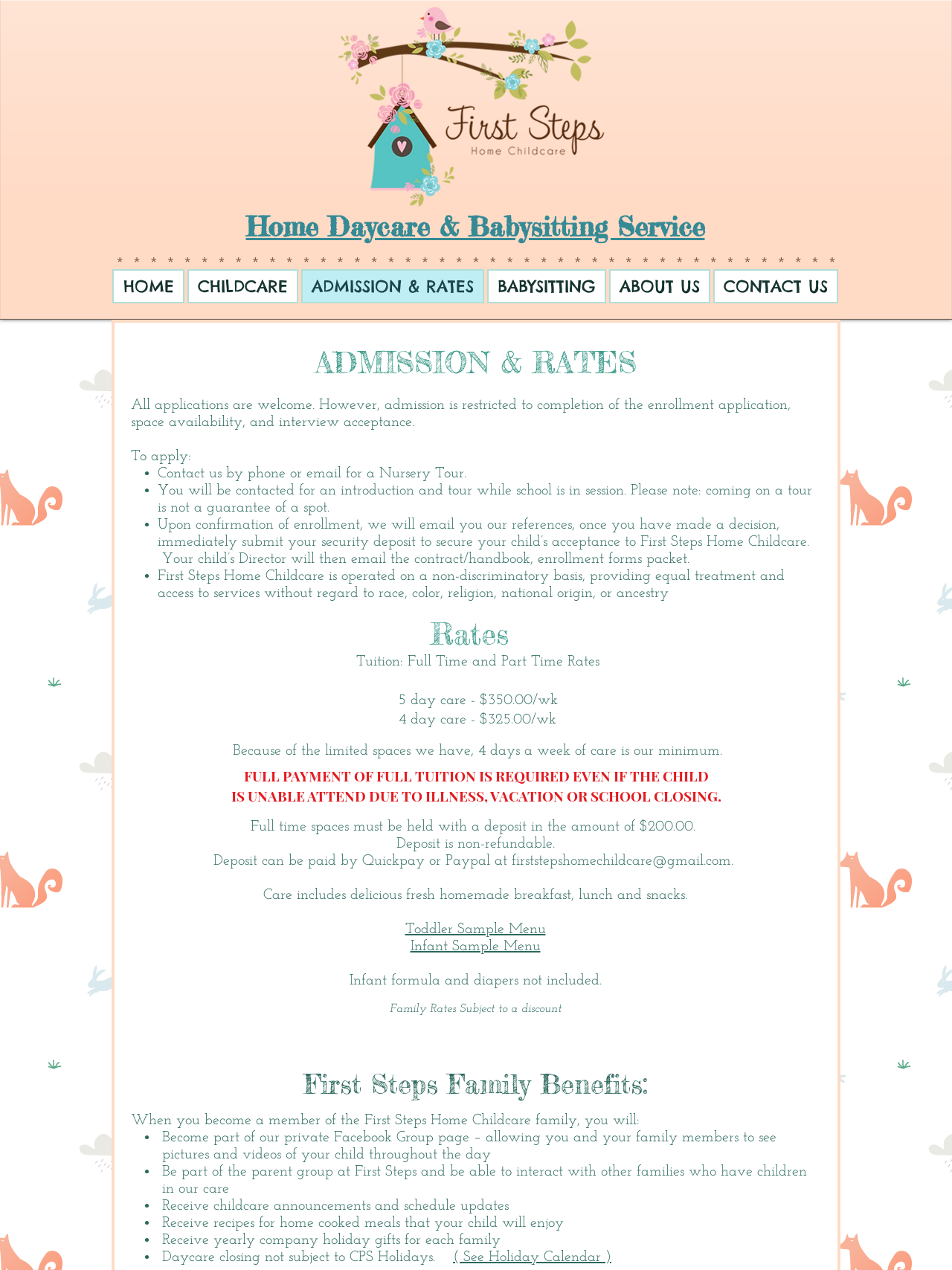What is the purpose of the Nursery Tour?
Please provide a comprehensive answer based on the visual information in the image.

According to the webpage, the Nursery Tour is for an introduction and tour while school is in session, as part of the application process.